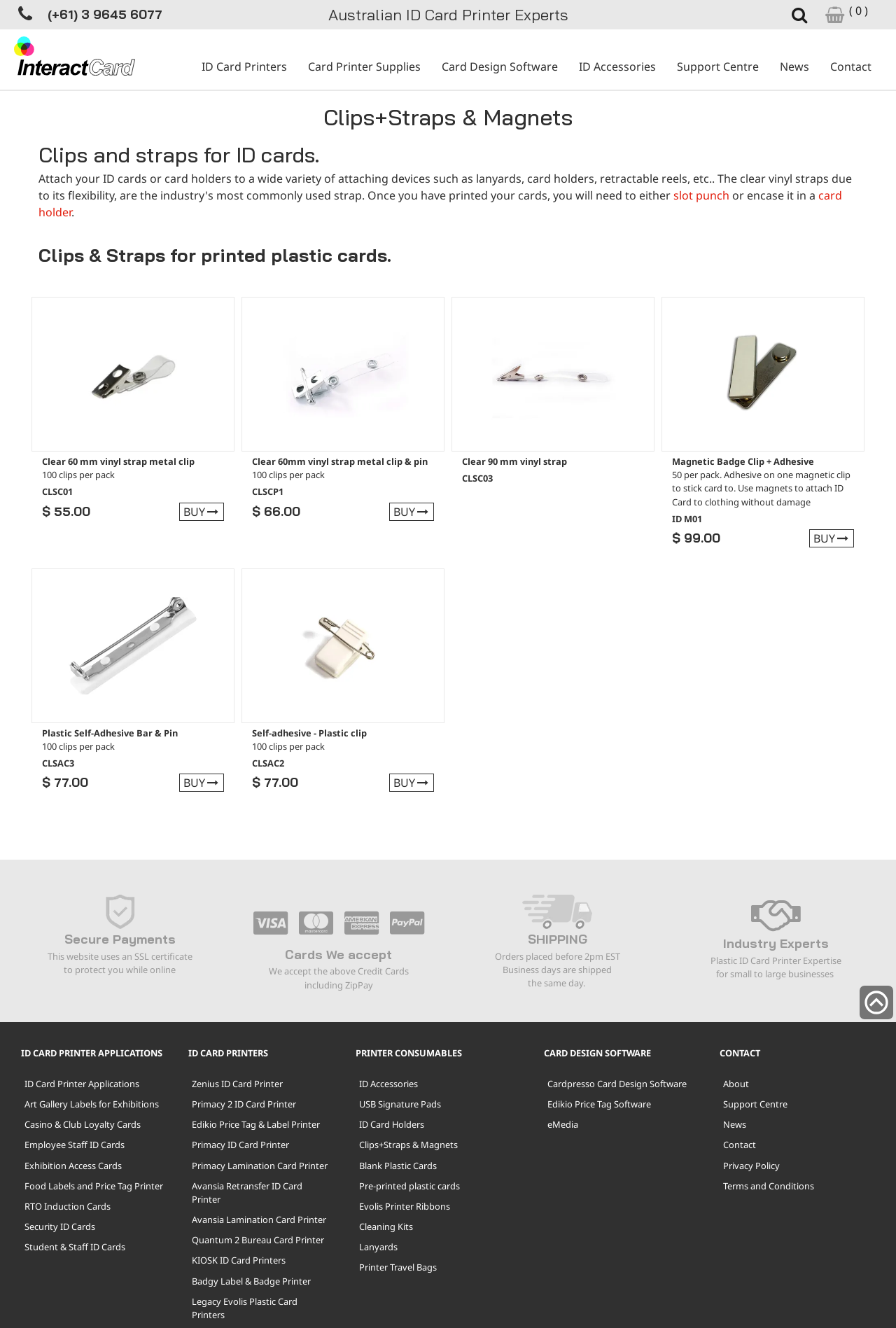What types of credit cards are accepted on this website?
Answer the question with as much detail as possible.

The webpage lists several credit card logos, including Visa, Mastercard, and American Express, which suggests that the website accepts various types of credit cards for payment.